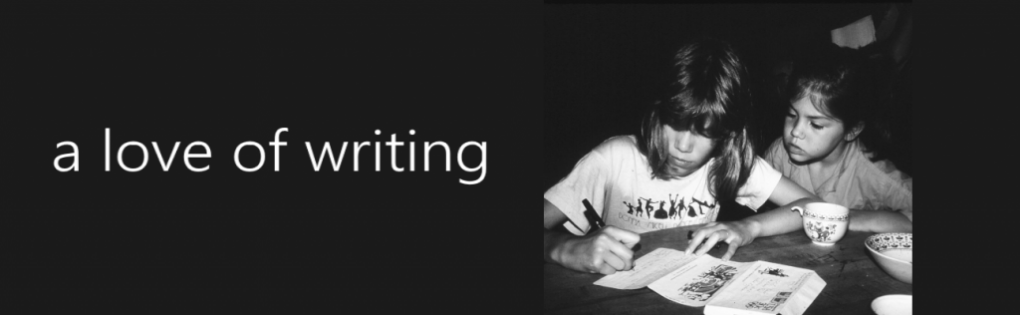Is the child gazing at the writer's work holding a pen?
Based on the image, answer the question with as much detail as possible.

The caption describes the second child as 'gazing intently at the writer's work', but does not mention the child holding a pen. The first child is the one engaged in writing, and the caption does not suggest that the second child is holding a writing instrument.